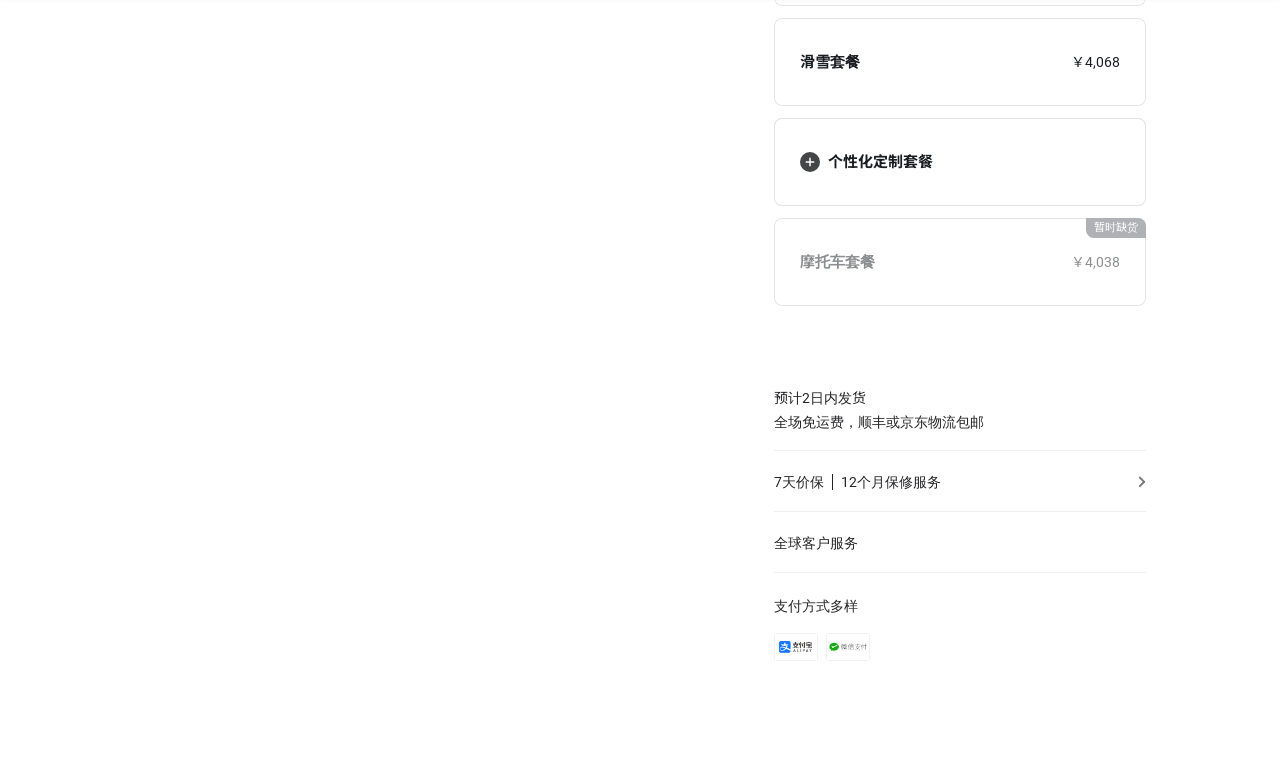Please give a concise answer to this question using a single word or phrase: 
What is the status of the personalized customization package?

暂时缺货